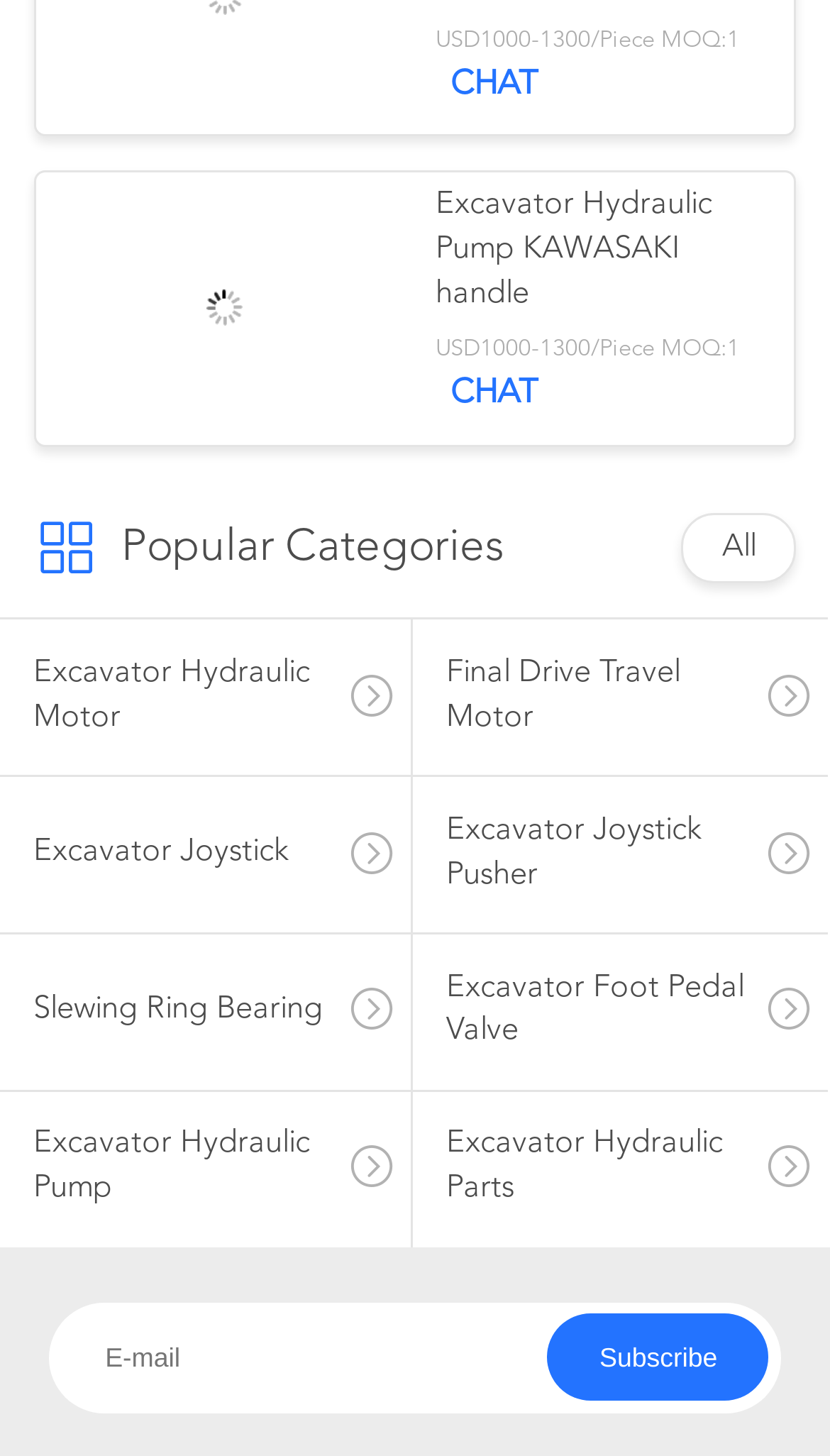What is the purpose of the textbox?
Answer the question with a single word or phrase by looking at the picture.

E-mail